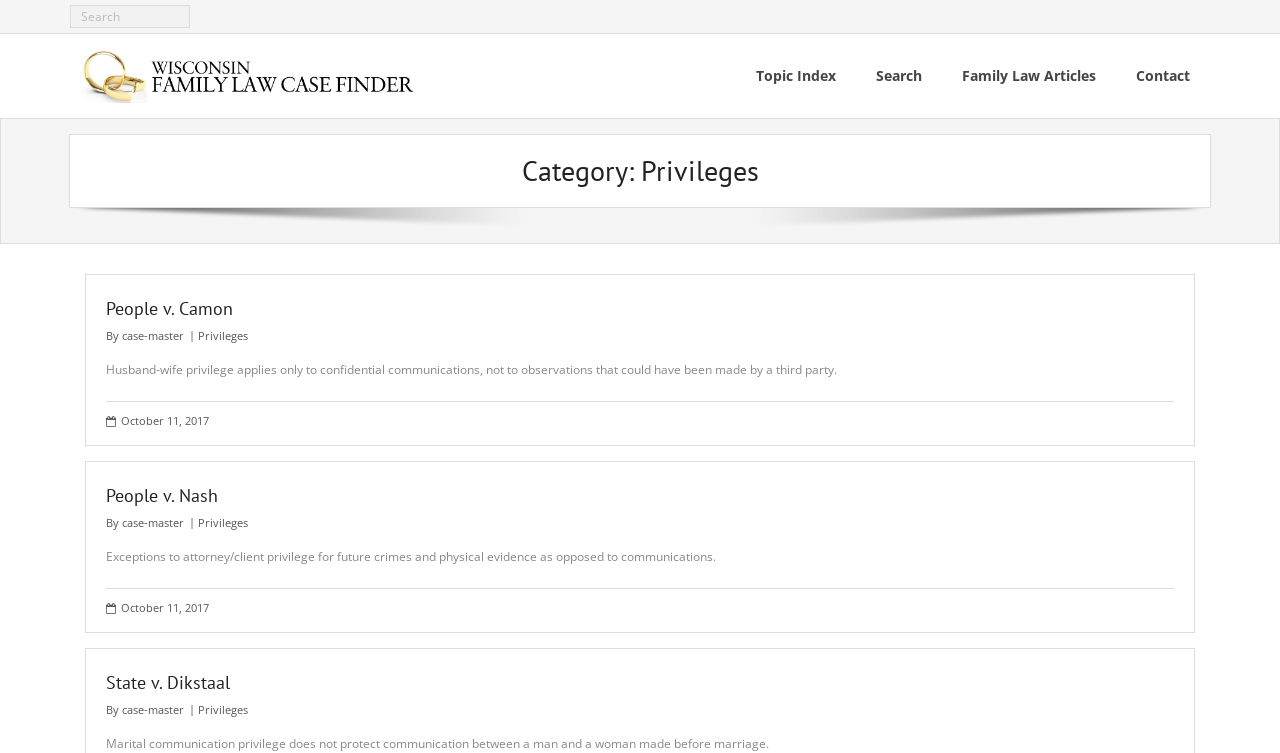Identify the bounding box coordinates of the section that should be clicked to achieve the task described: "Read People v. Camon case".

[0.083, 0.394, 0.182, 0.425]